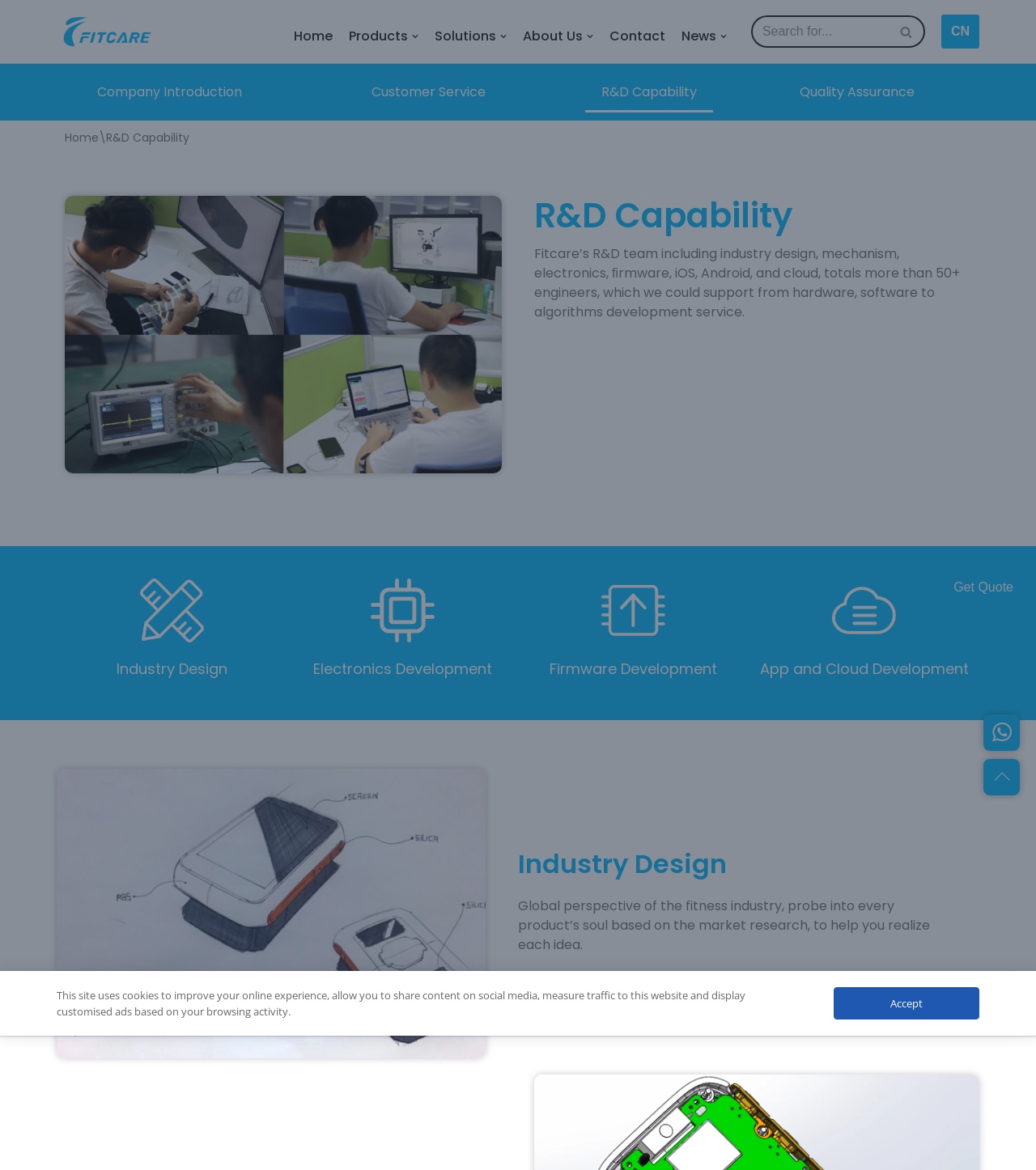How many engineers are in Fitcare's R&D team? Analyze the screenshot and reply with just one word or a short phrase.

50+